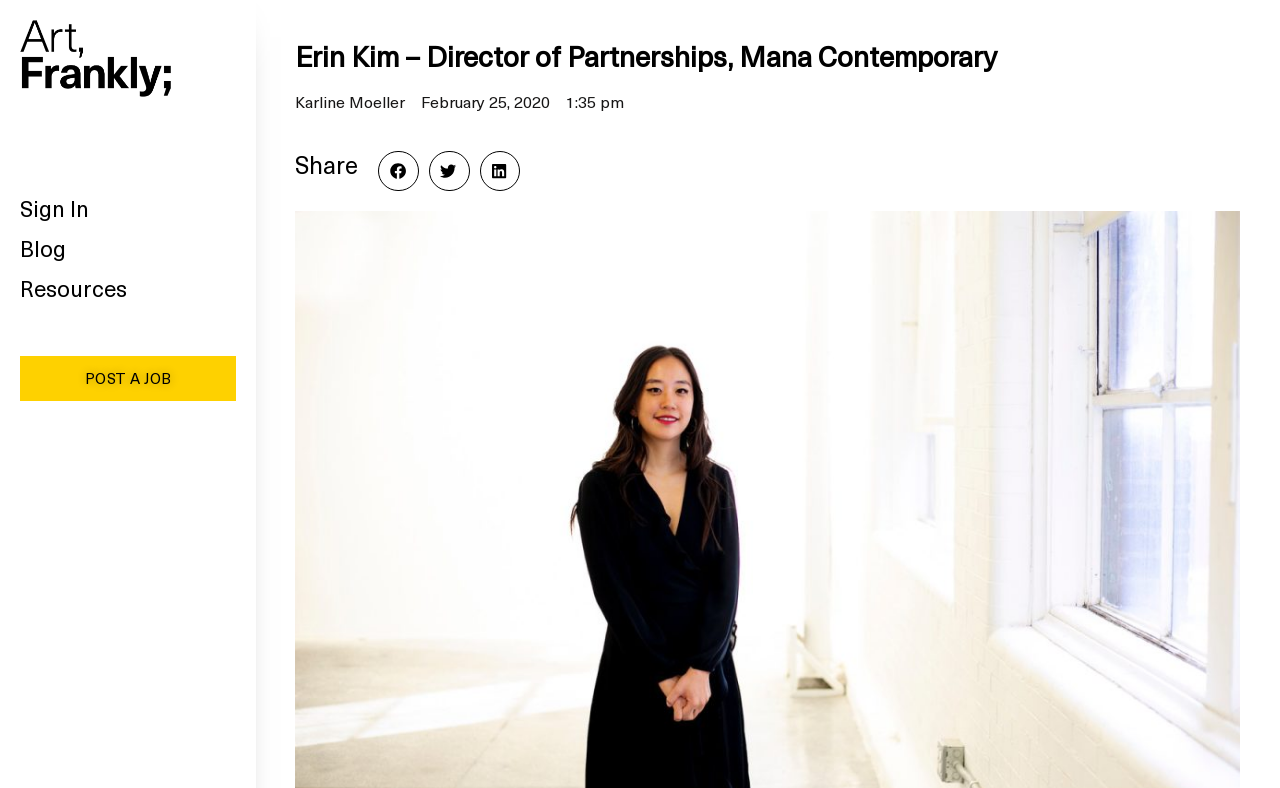Provide the bounding box coordinates, formatted as (top-left x, top-left y, bottom-right x, bottom-right y), with all values being floating point numbers between 0 and 1. Identify the bounding box of the UI element that matches the description: Sign In

[0.016, 0.239, 0.099, 0.289]